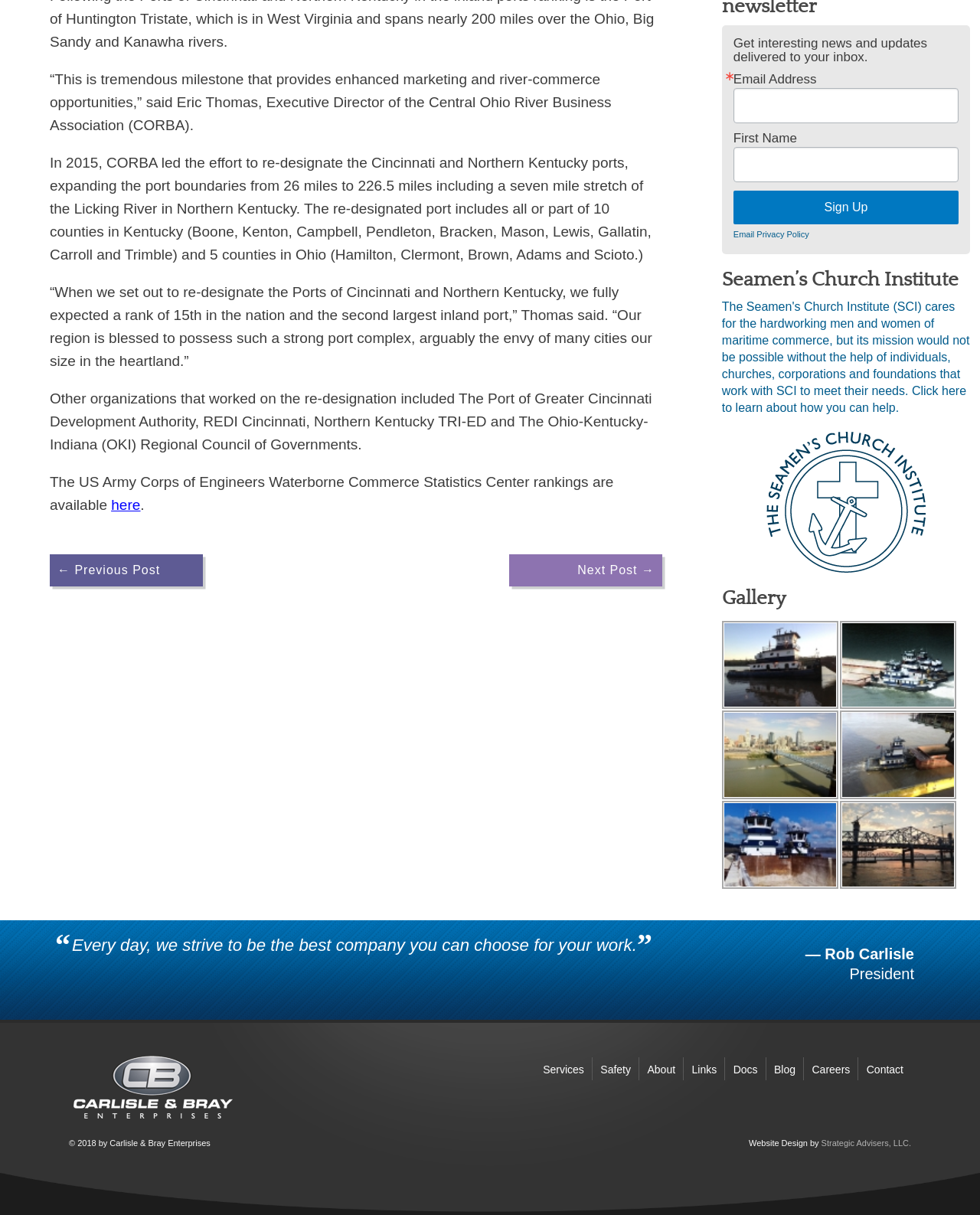Determine the bounding box for the UI element that matches this description: "Services".

[0.554, 0.875, 0.596, 0.886]